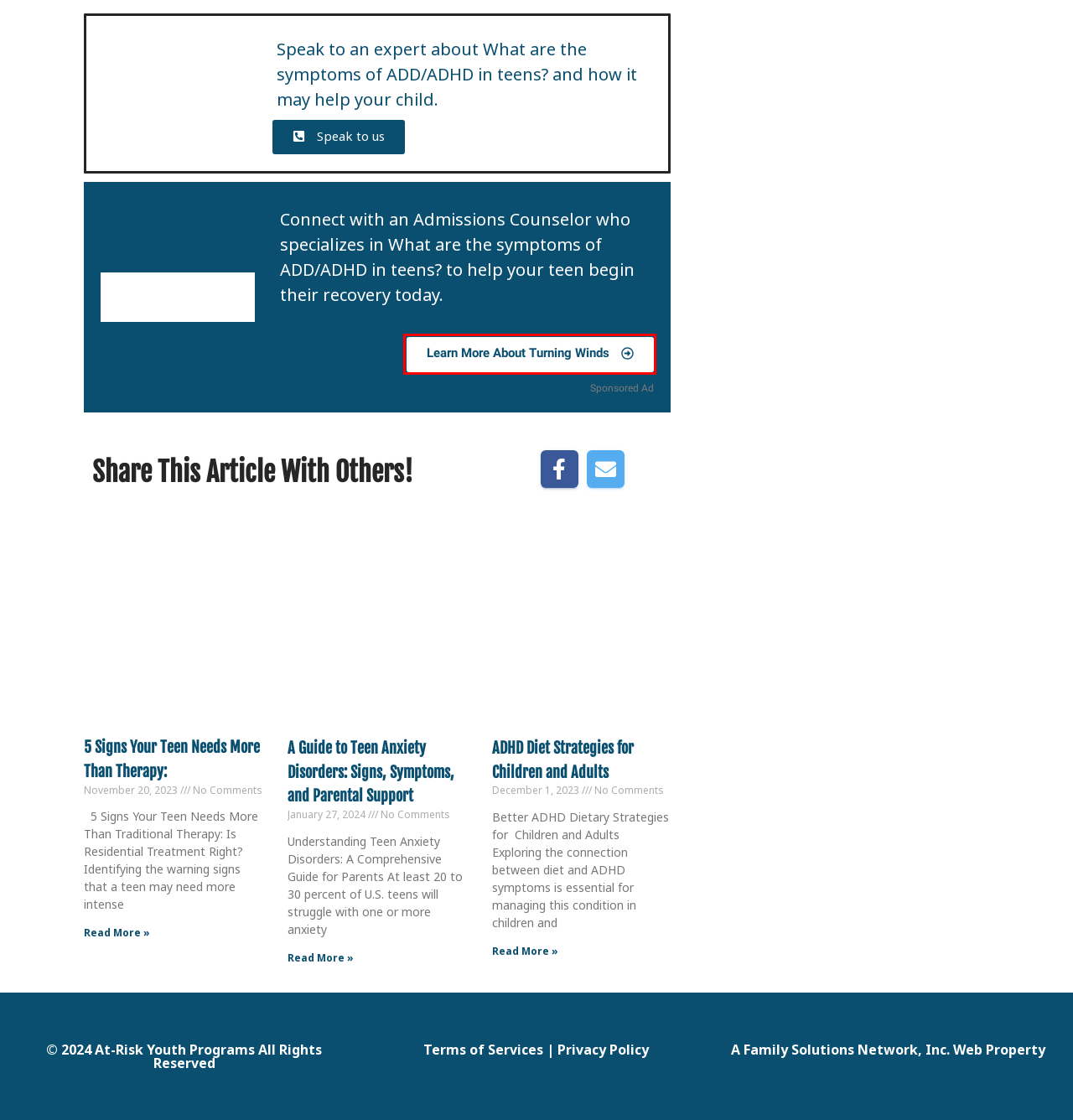Examine the screenshot of a webpage with a red bounding box around a specific UI element. Identify which webpage description best matches the new webpage that appears after clicking the element in the red bounding box. Here are the candidates:
A. Promo.TurningWinds
B. About Us - At Risk Youth Programs
C. The Top Alternative ADHD Schools- At Risk Youth Programs
D. Teen Drug Abuse and Addiction Treatment - At Risk Youth Programs
E. Our Privacy Policy - At Risk Youth Programs
F. Navigating ADHD in Teens: Effective Treatment Insights - At Risk Youth Programs
G. Important Facts To Know About Teen Depression And Suicide - At Risk Youth Programs
H. Tips for Parents with ADD/ADHD Children - At Risk Youth Programs

A